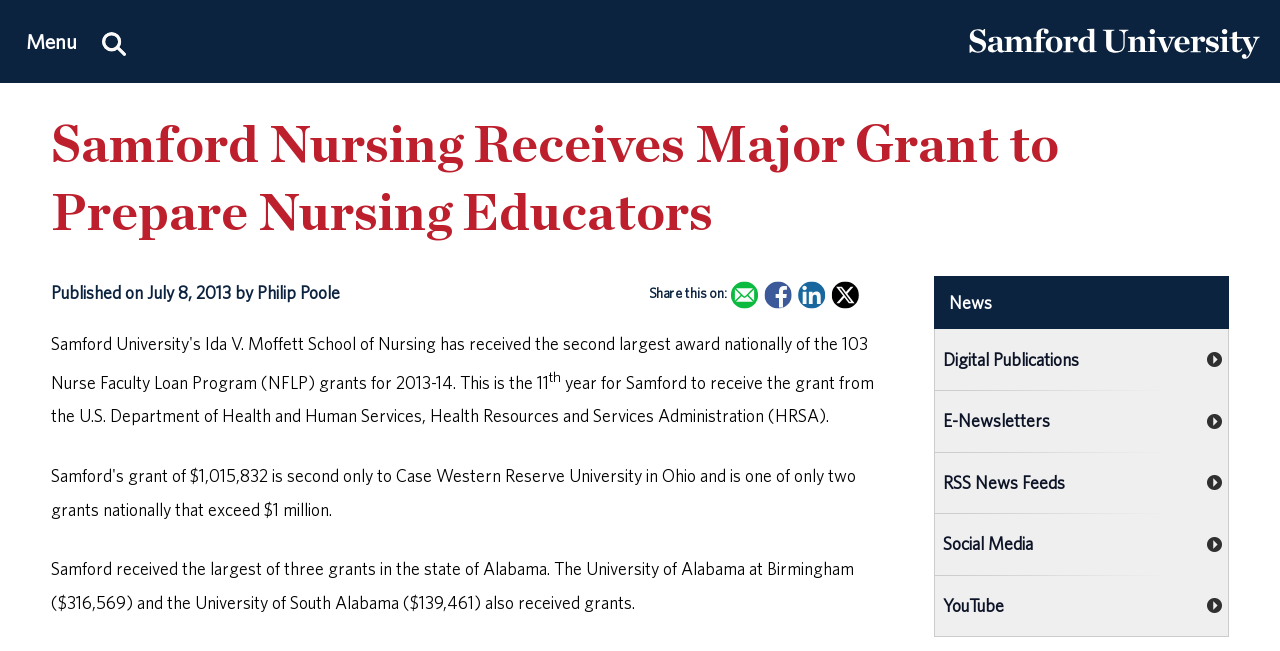Analyze the image and deliver a detailed answer to the question: What is the purpose of the 'Calls to Action' section?

I inferred the purpose of the 'Calls to Action' section by examining the links it contains, such as 'News', 'Digital Publications', and 'E-Newsletters', which suggest that it provides access to various types of news and publications.